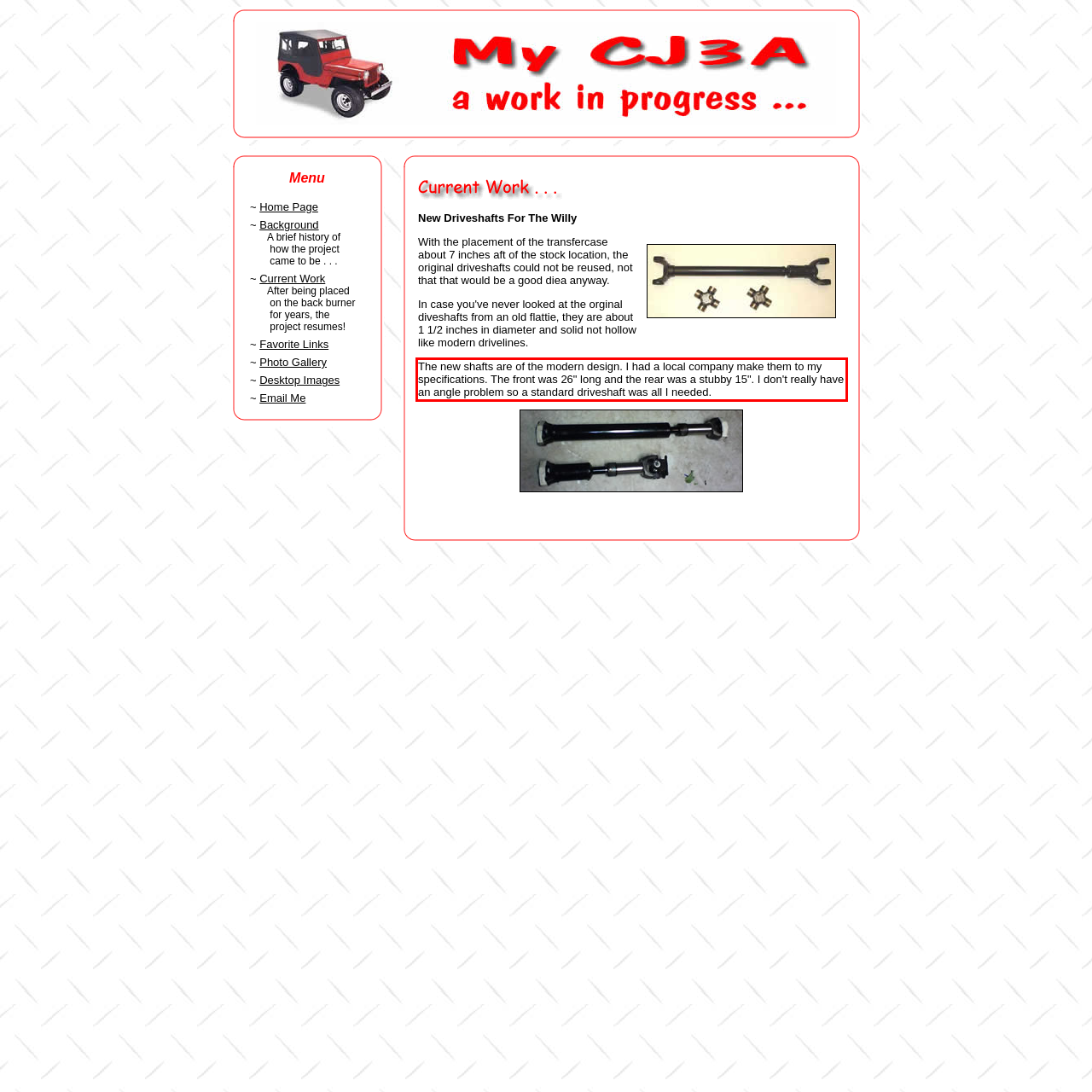Given the screenshot of the webpage, identify the red bounding box, and recognize the text content inside that red bounding box.

The new shafts are of the modern design. I had a local company make them to my specifications. The front was 26" long and the rear was a stubby 15". I don't really have an angle problem so a standard driveshaft was all I needed.